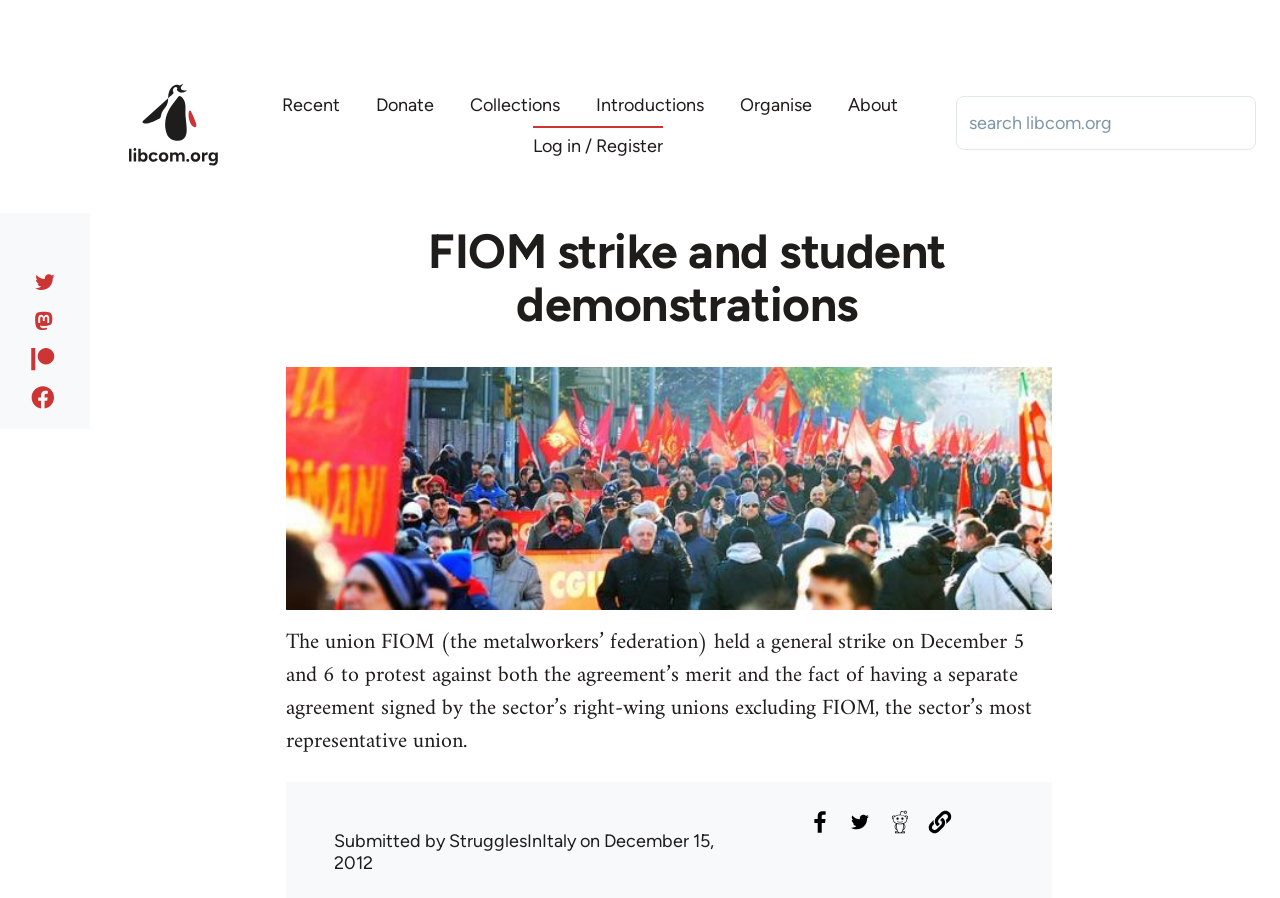Identify and generate the primary title of the webpage.

FIOM strike and student demonstrations